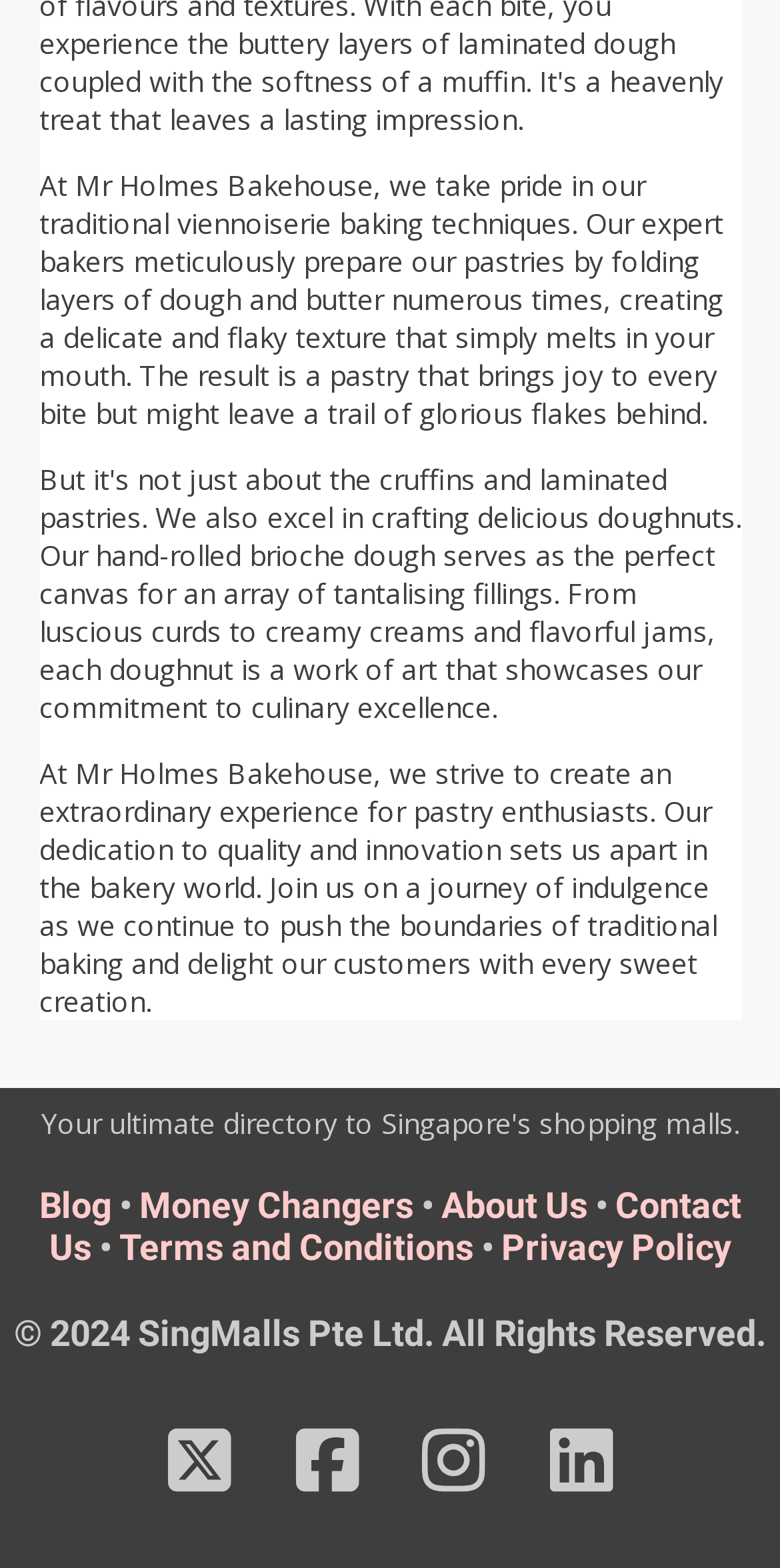Pinpoint the bounding box coordinates of the clickable area necessary to execute the following instruction: "Find the bakery on Facebook". The coordinates should be given as four float numbers between 0 and 1, namely [left, top, right, bottom].

[0.378, 0.926, 0.459, 0.953]